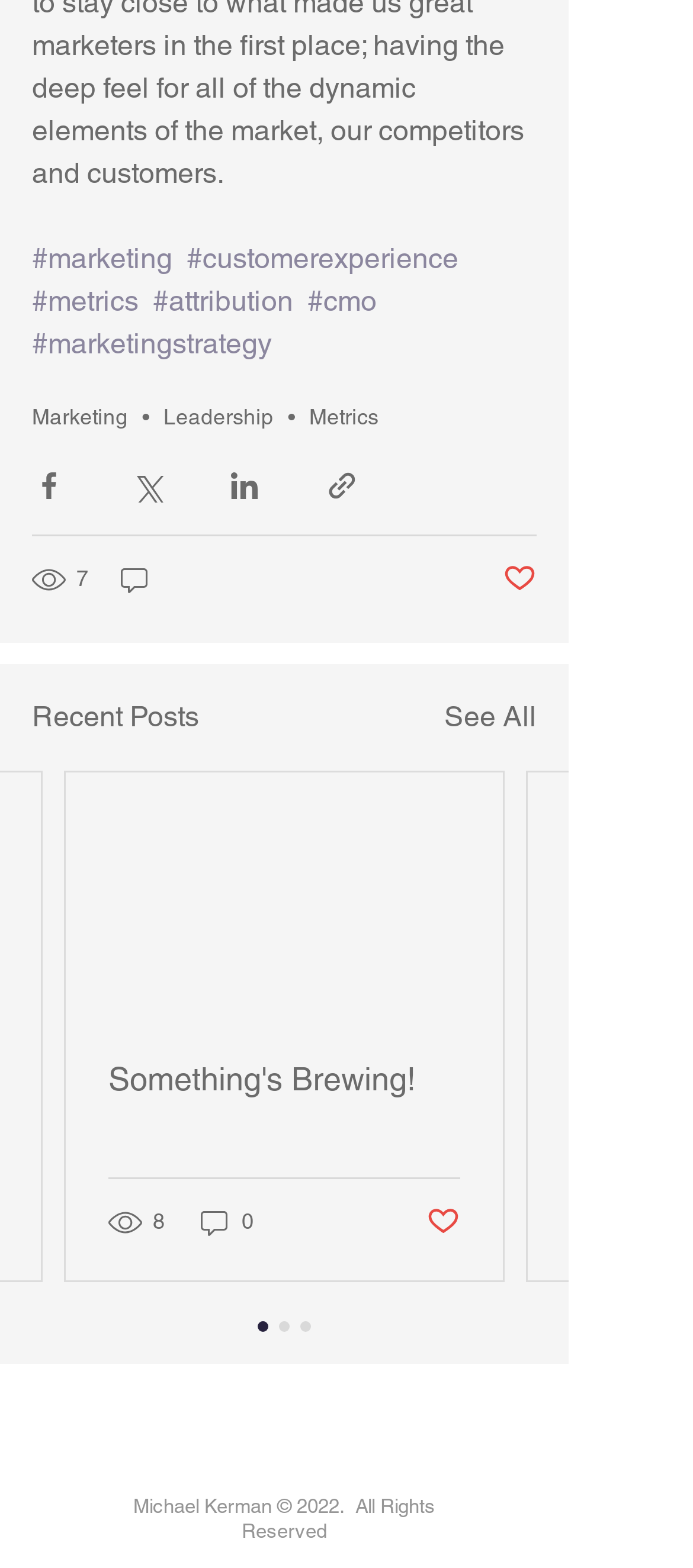Provide the bounding box coordinates of the UI element that matches the description: "aria-label="Share via LinkedIn"".

[0.328, 0.299, 0.377, 0.32]